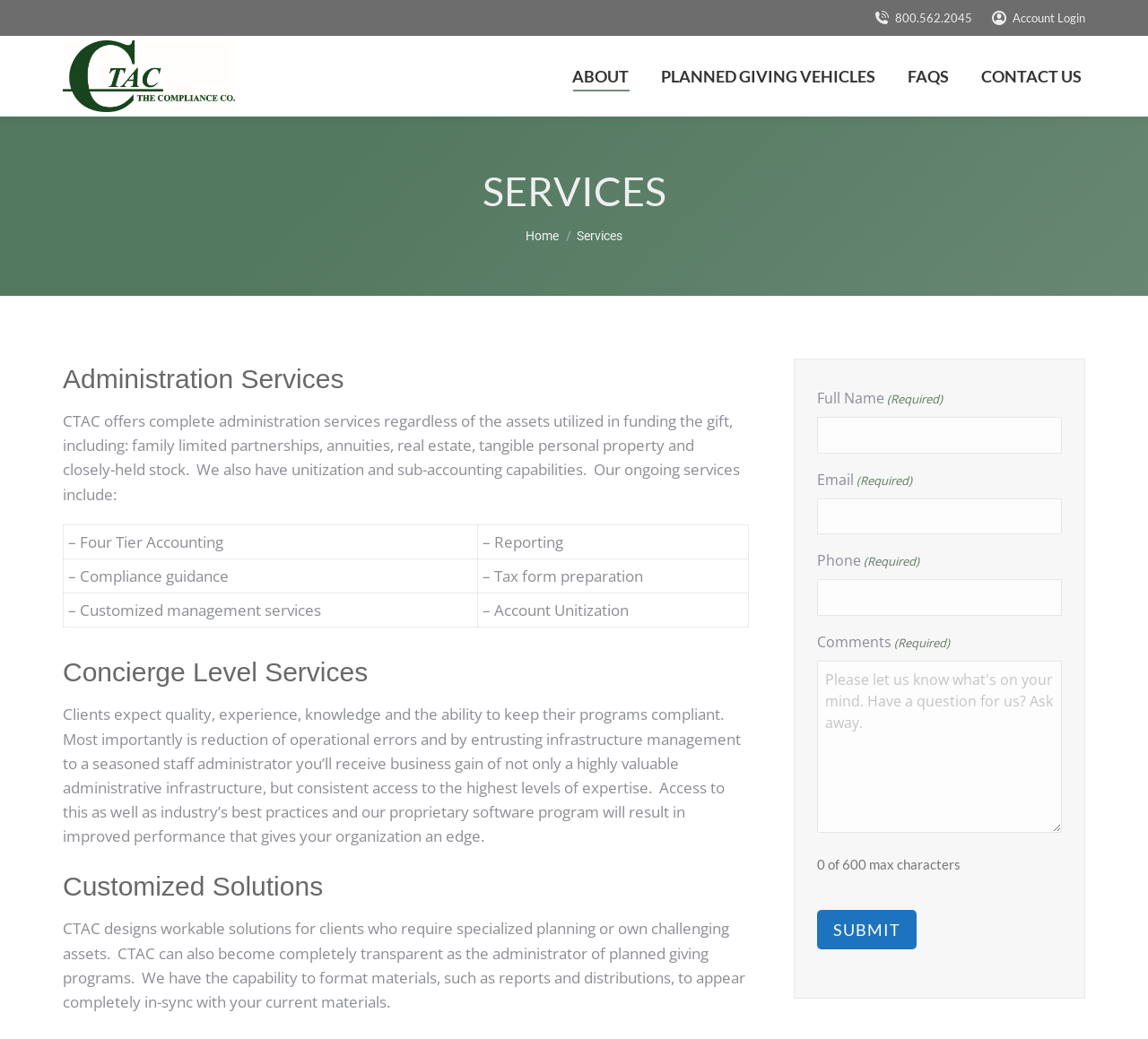What is the first type of asset mentioned in the administration services?
Answer the question with a single word or phrase derived from the image.

family limited partnerships